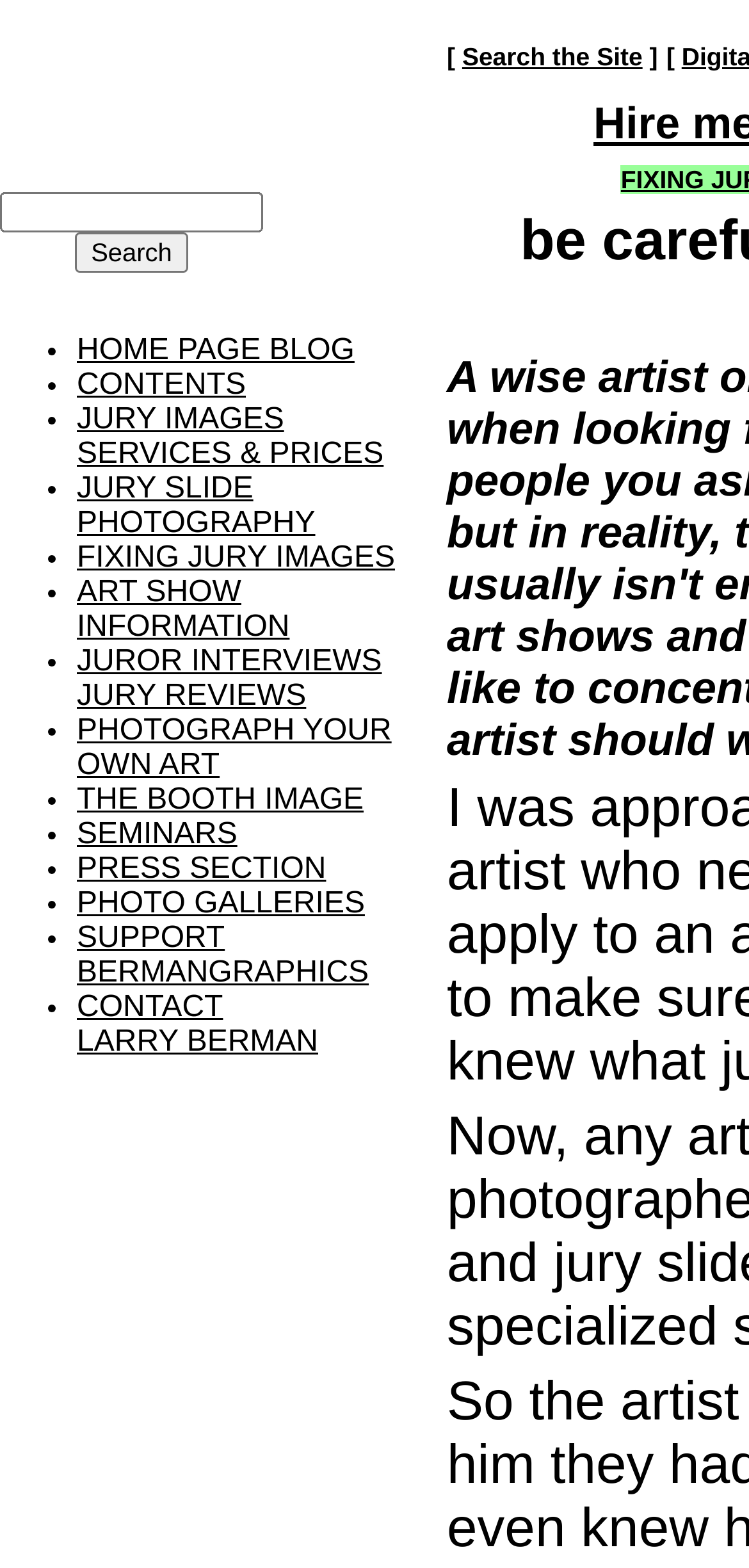What is the function of the image at the top of the webpage?
Use the image to give a comprehensive and detailed response to the question.

The image is located at the top of the webpage, and it does not seem to have any interactive elements. Its presence might be to decorate the webpage or to illustrate the topic of jury slide photography, which is the main theme of the website.